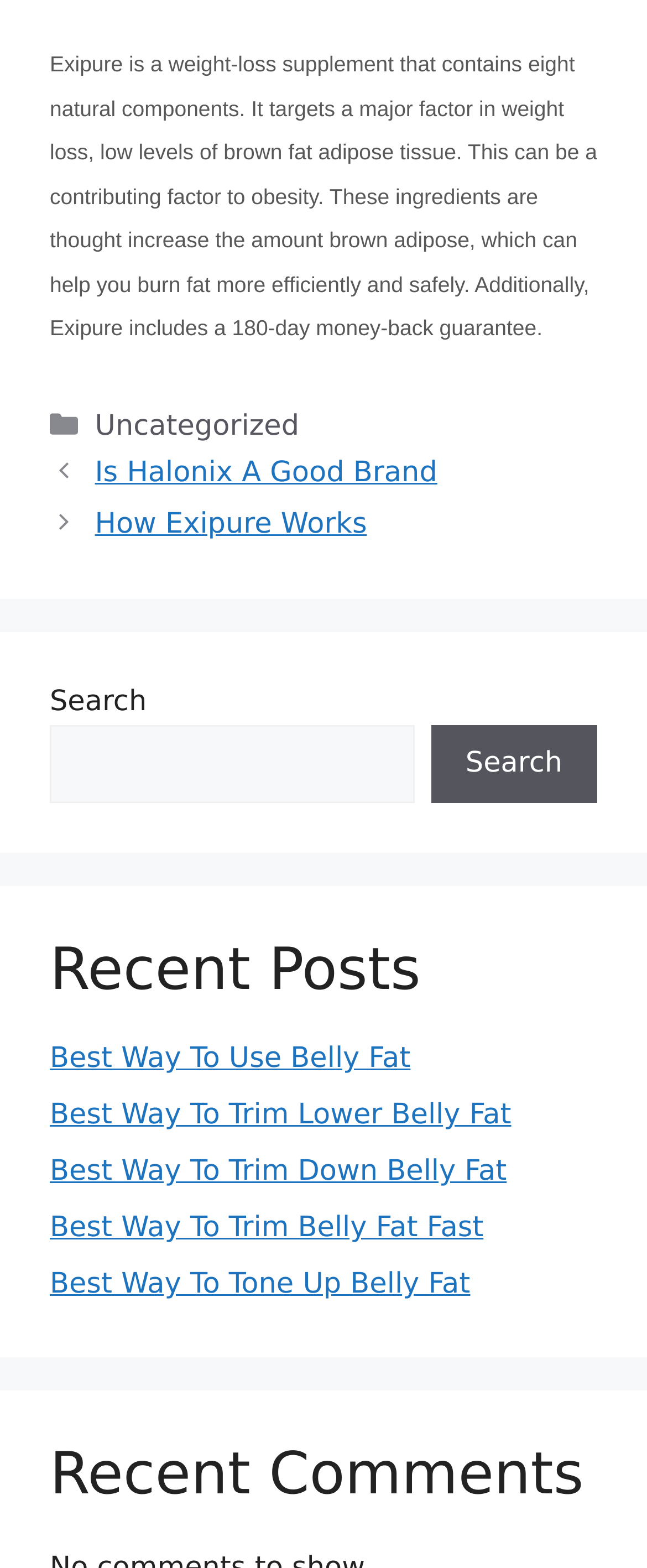Please find the bounding box coordinates for the clickable element needed to perform this instruction: "view recent posts".

[0.077, 0.597, 0.923, 0.642]